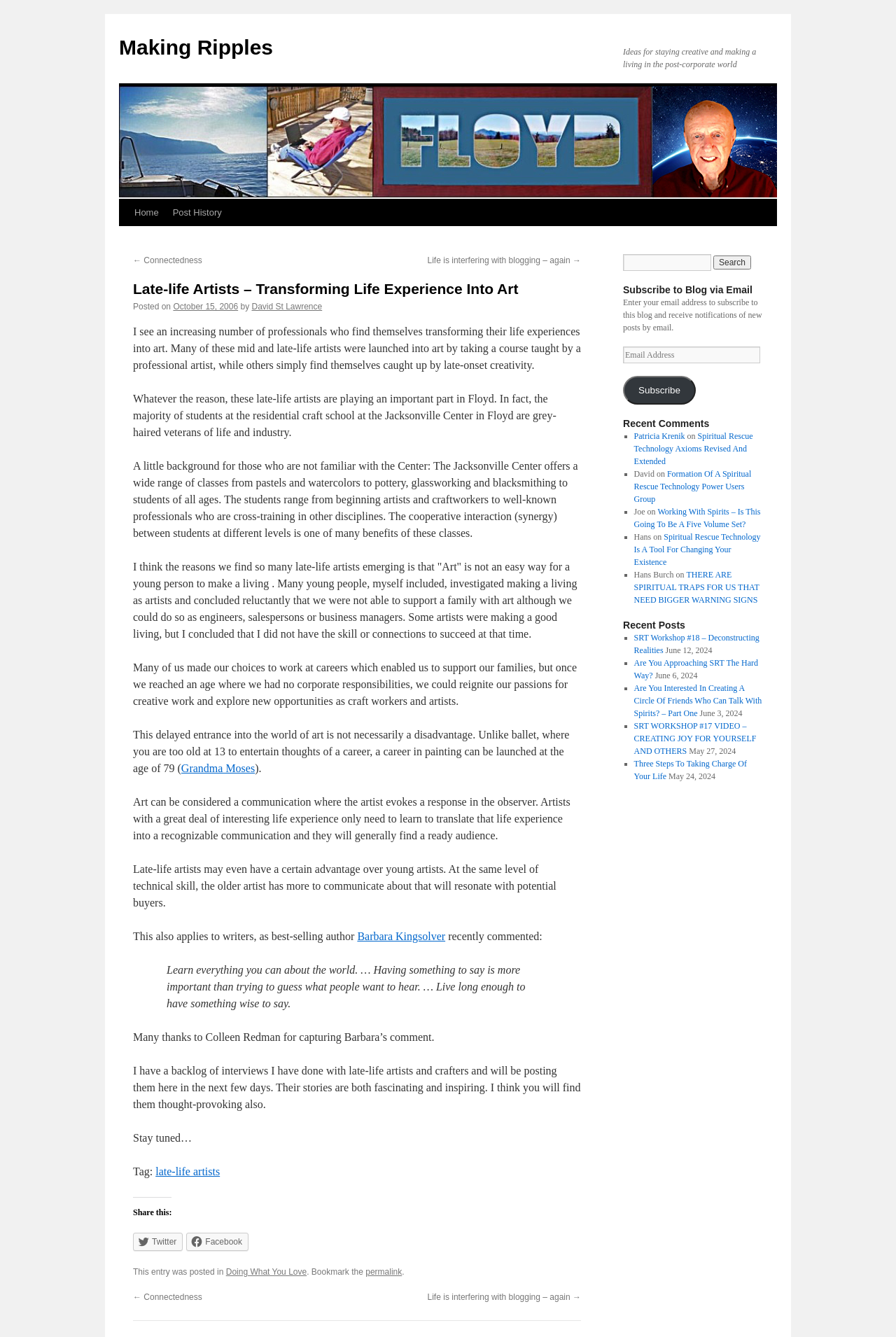Please pinpoint the bounding box coordinates for the region I should click to adhere to this instruction: "Click the 'Making Ripples' link".

[0.133, 0.027, 0.305, 0.044]